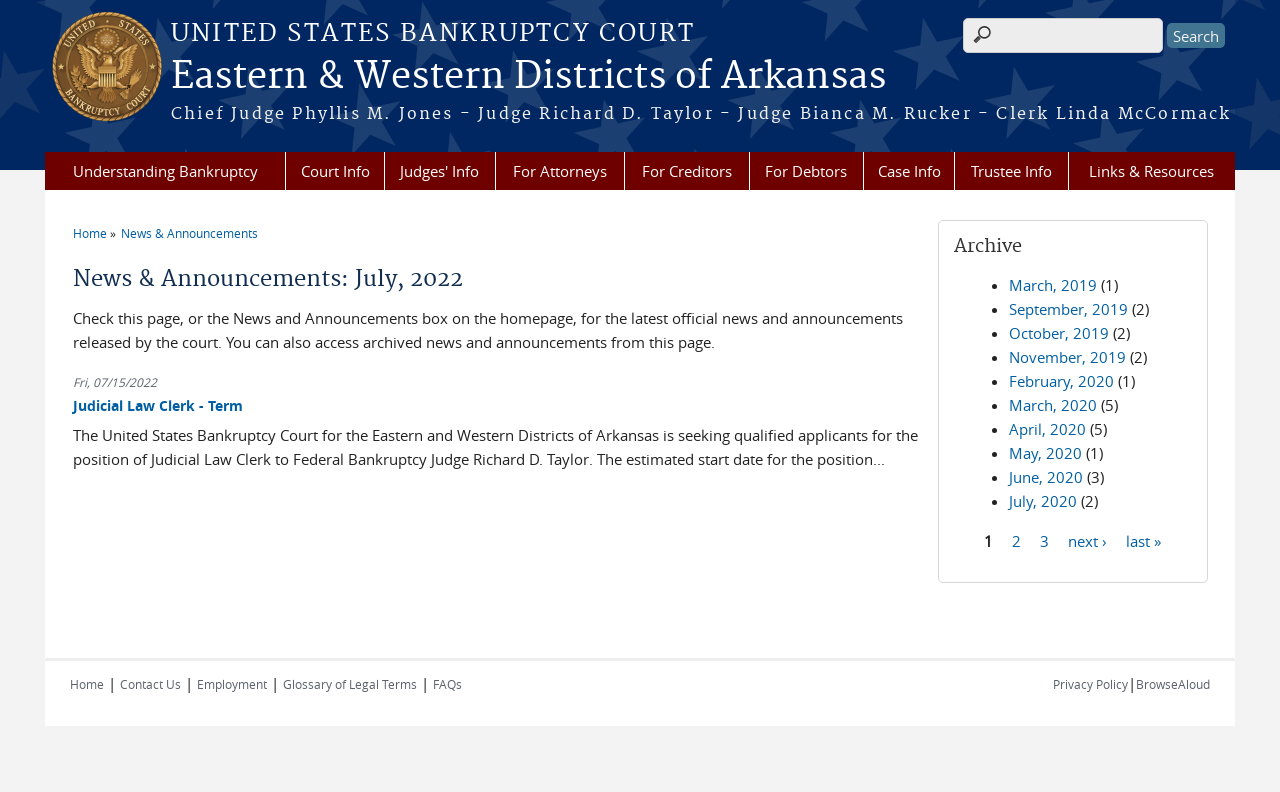Using the information shown in the image, answer the question with as much detail as possible: How many links are there in the 'Archive' section?

I counted the number of links in the 'Archive' section by looking at the list markers and the corresponding links. There are 12 links in total.